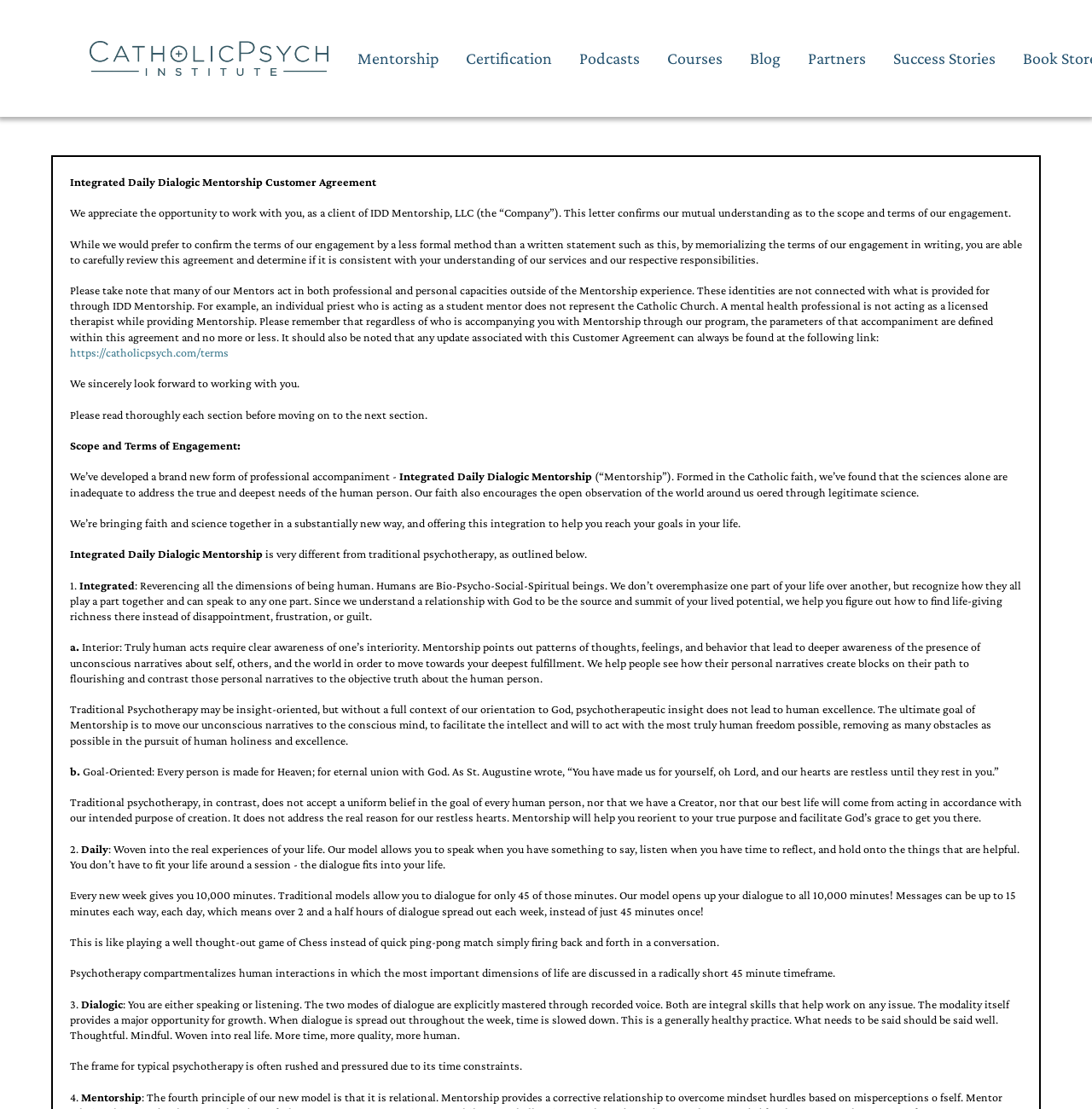Highlight the bounding box of the UI element that corresponds to this description: "Partners".

[0.727, 0.035, 0.805, 0.071]